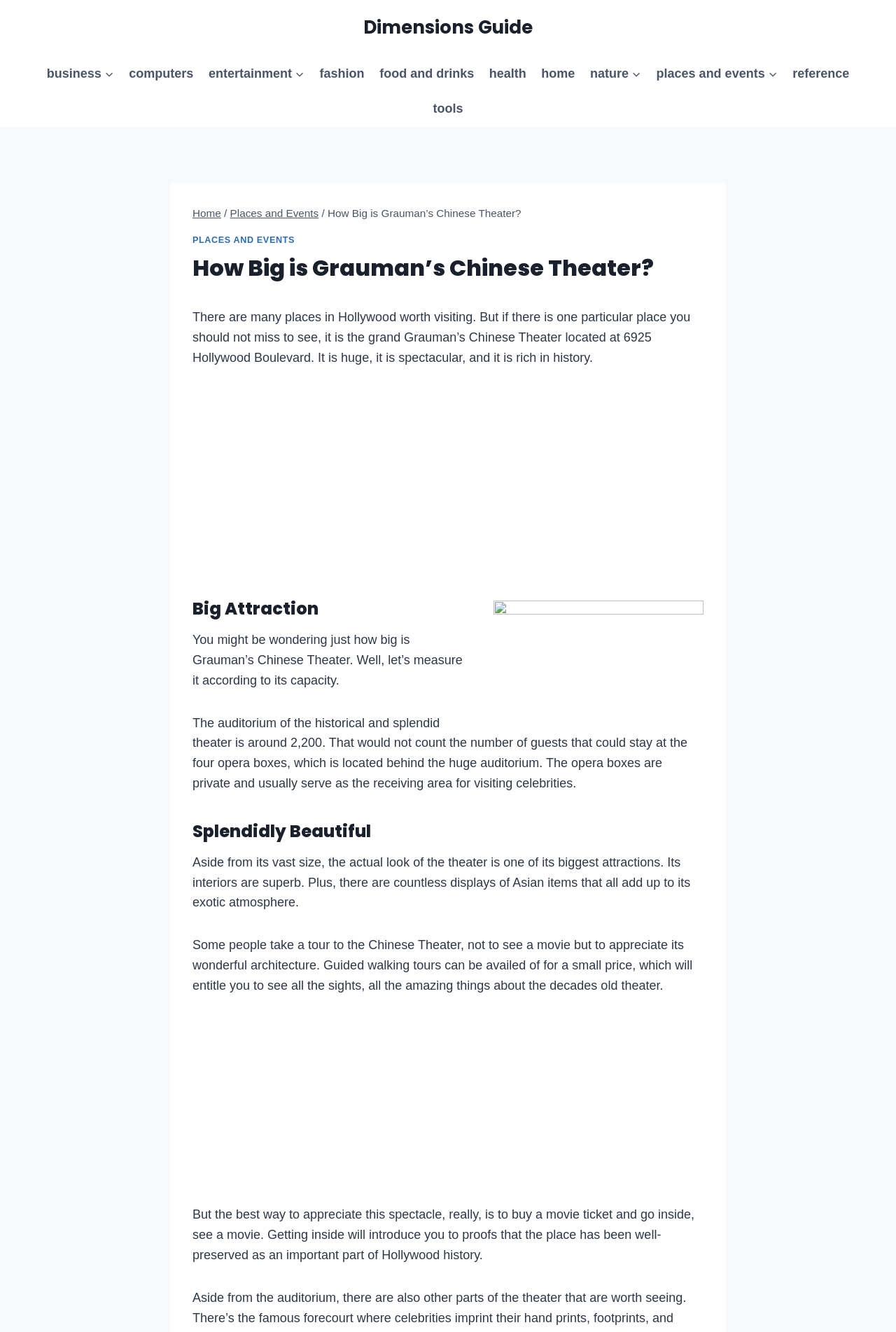Respond with a single word or phrase to the following question: What is the purpose of the opera boxes?

Receiving area for celebrities